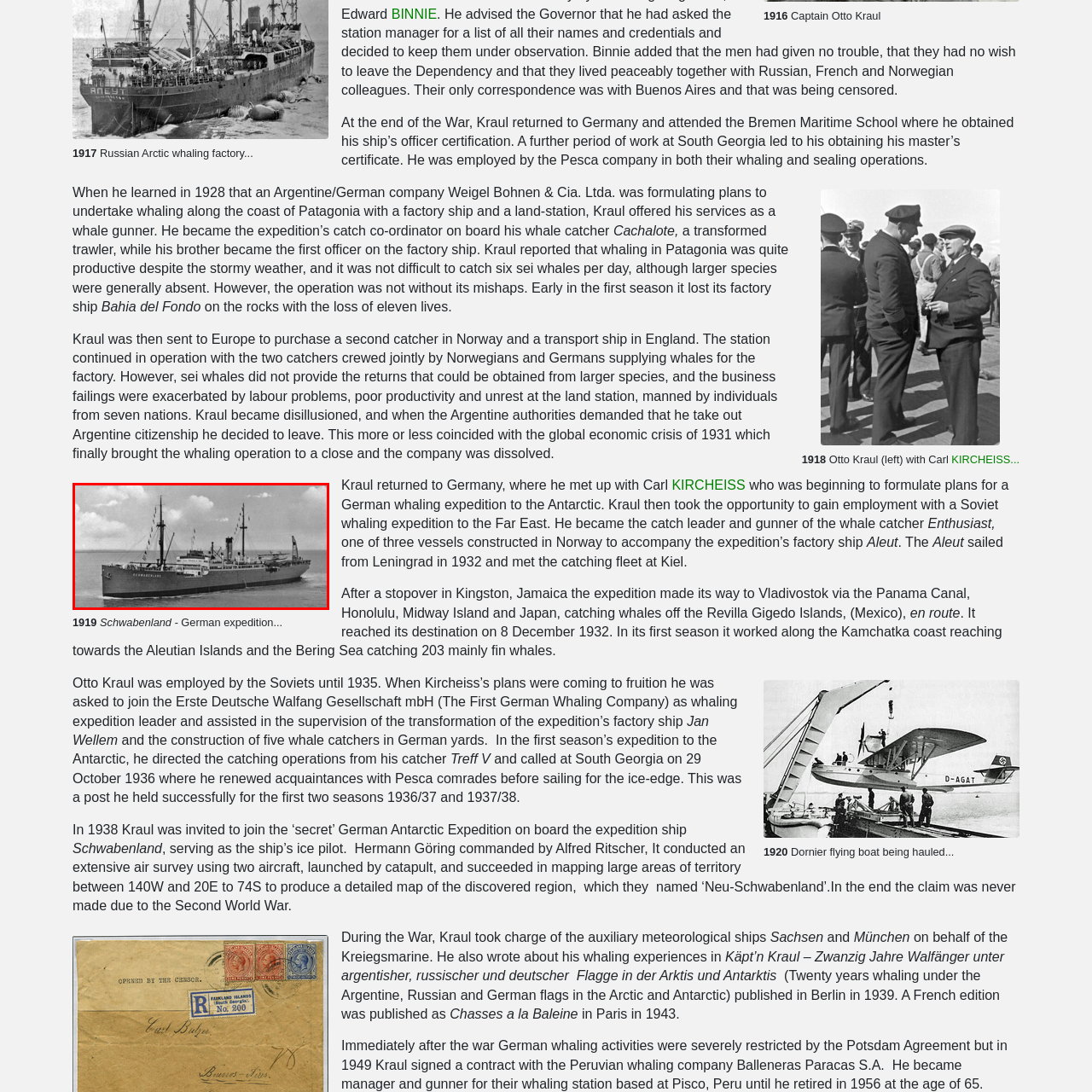Deliver a detailed account of the image that lies within the red box.

The image depicts the *Schwabenland*, a notable German expedition ship used during the early 20th century. This vessel was integral to various whaling operations and expeditions, specifically in the Antarctic. Operational in a significant historical context, *Schwabenland* contributed to the mapping of territories in the Antarctic, where extensive air surveys were conducted to produce detailed maps of the region. The ship symbolizes a period marked by intense whaling activities and the complexities of international maritime expeditions. The photograph showcases the ship navigating open waters, adorned with flags, emblematic of its role in these exploratory missions.